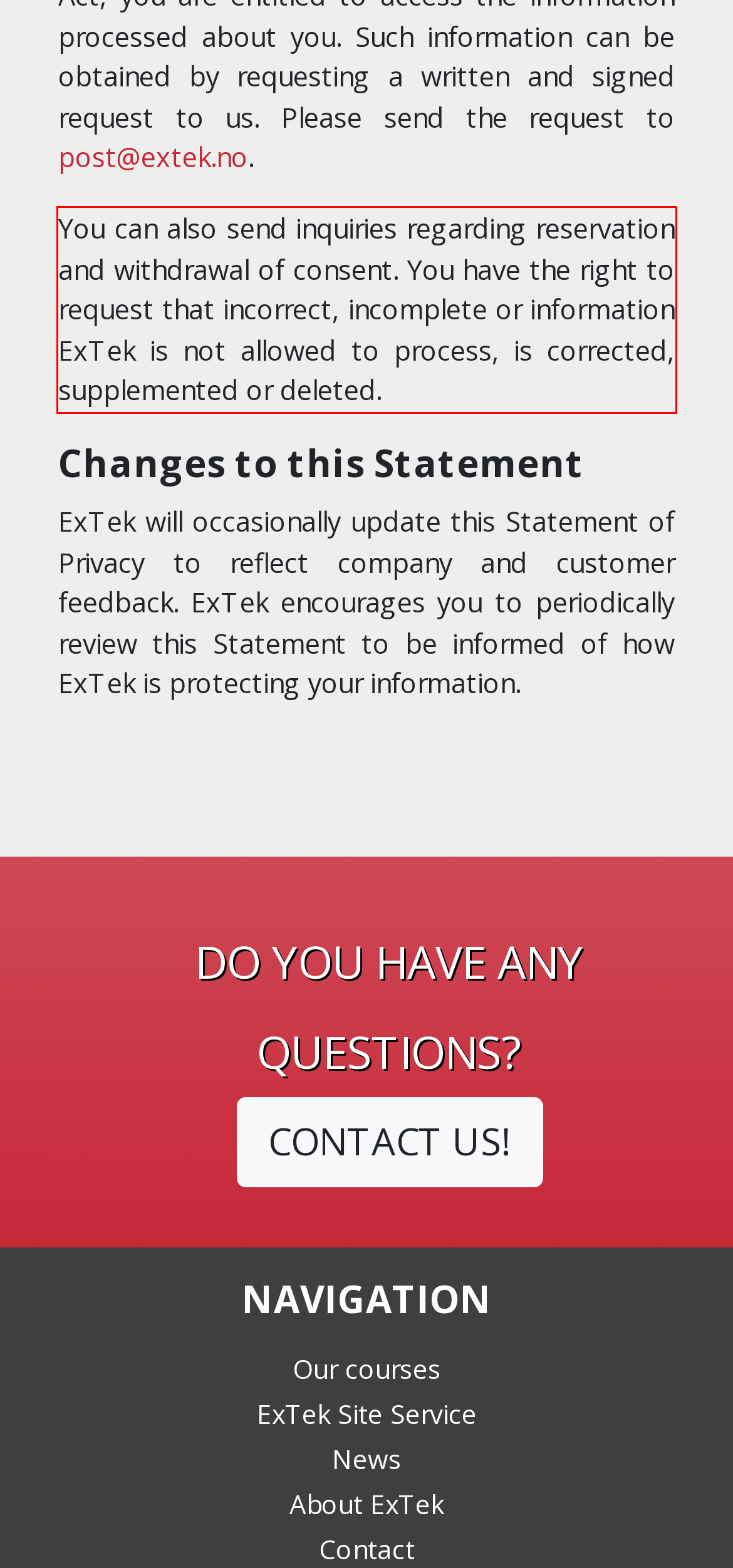Using OCR, extract the text content found within the red bounding box in the given webpage screenshot.

You can also send inquiries regarding reservation and withdrawal of consent. You have the right to request that incorrect, incomplete or information ExTek is not allowed to process, is corrected, supplemented or deleted.